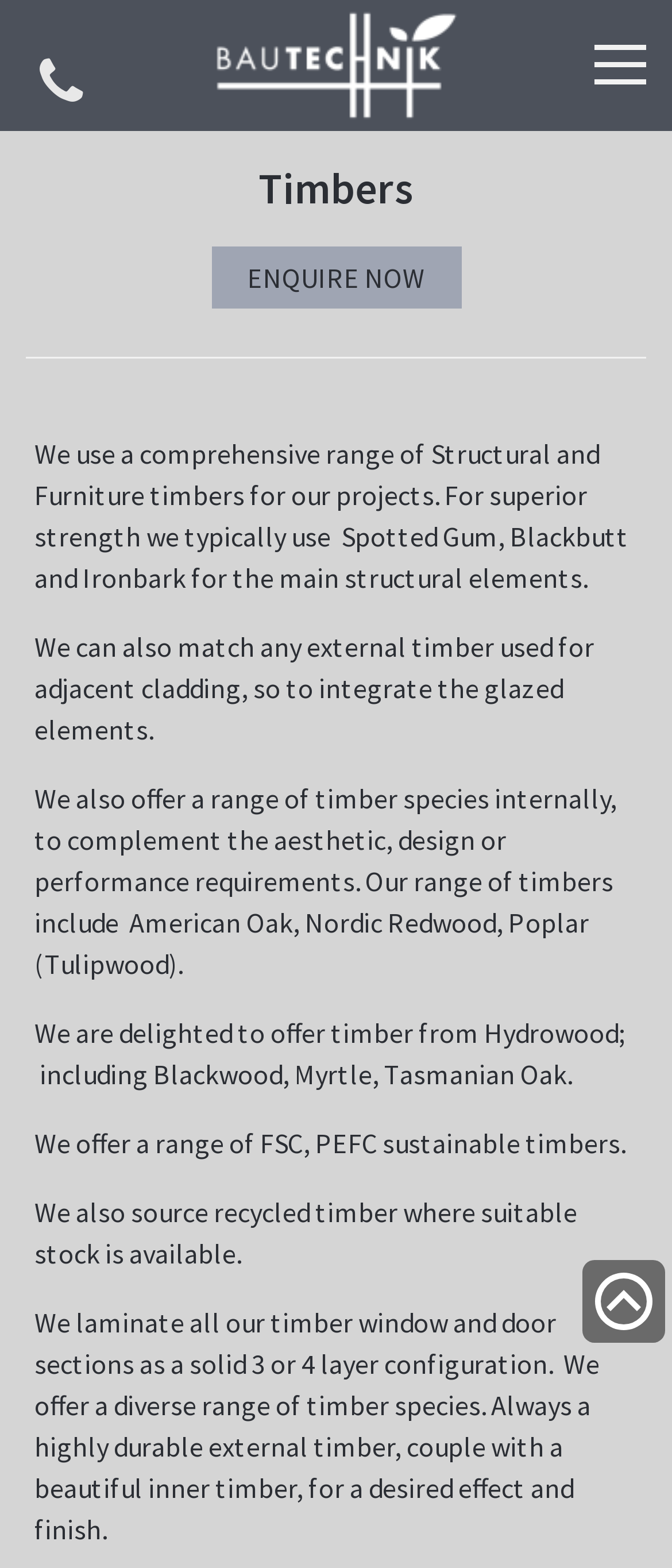What type of products does the website offer?
Based on the content of the image, thoroughly explain and answer the question.

Based on the webpage content, it is clear that the website offers a range of structural and furniture timbers, including Spotted Gum, Blackbutt, Ironbark, American Oak, Nordic Redwood, Poplar, and more.